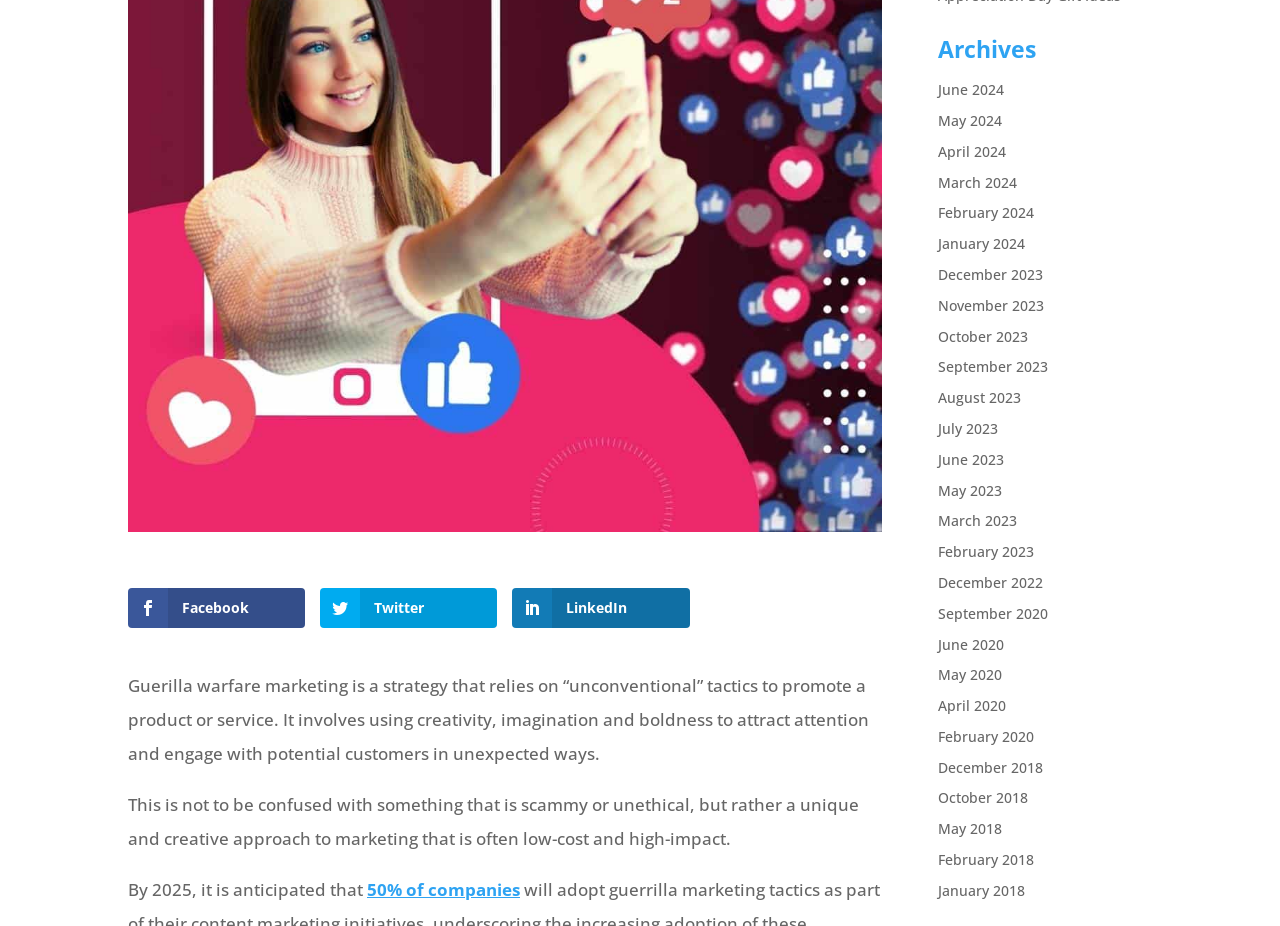Please specify the bounding box coordinates in the format (top-left x, top-left y, bottom-right x, bottom-right y), with all values as floating point numbers between 0 and 1. Identify the bounding box of the UI element described by: June 2023

[0.733, 0.486, 0.785, 0.506]